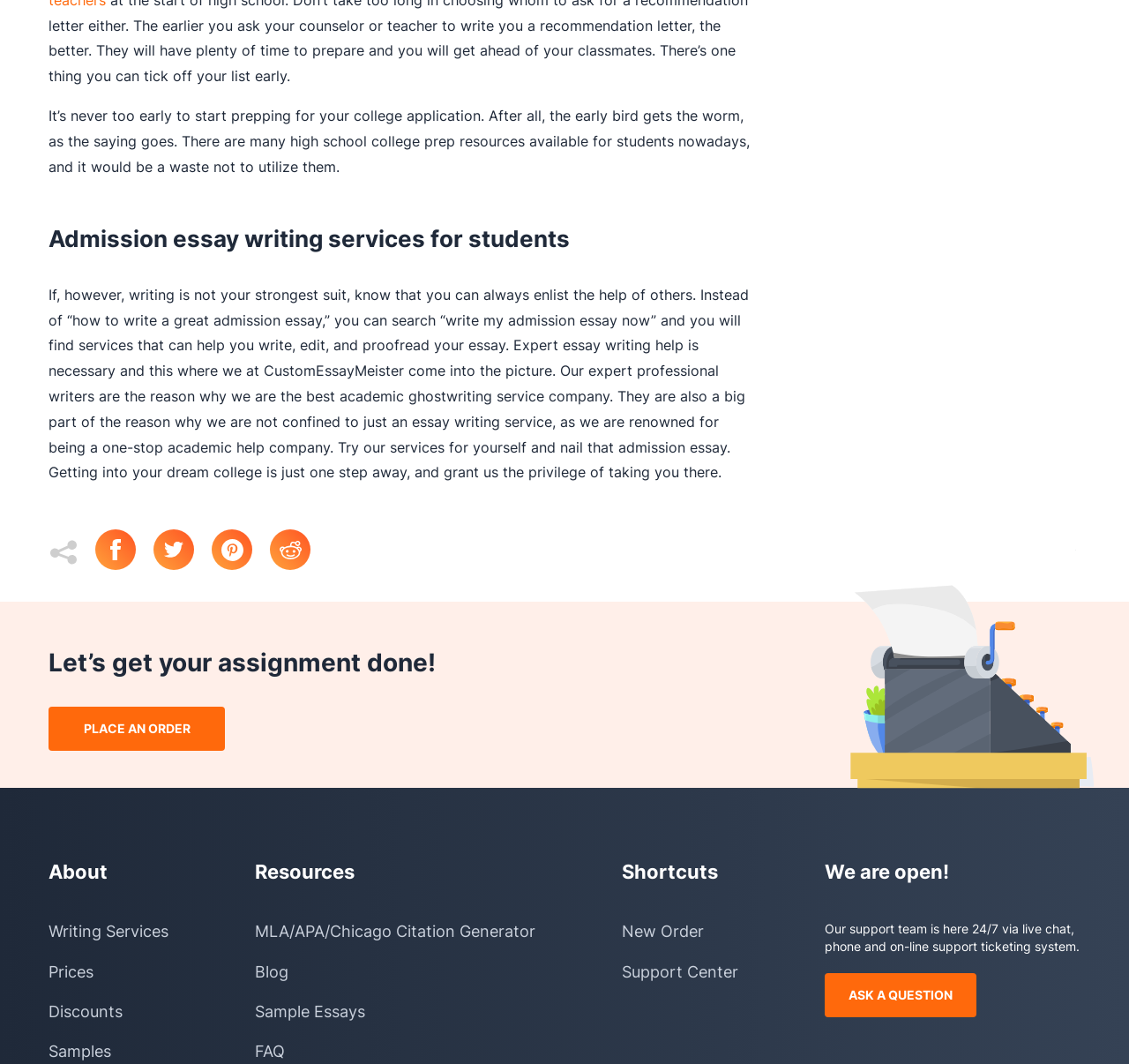What can students do if they are not good at writing?
Using the image as a reference, give an elaborate response to the question.

According to the webpage, if students are not good at writing, they can search for services that can help them write, edit, and proofread their essays, implying that they can enlist the help of others, such as CustomEssayMeister.